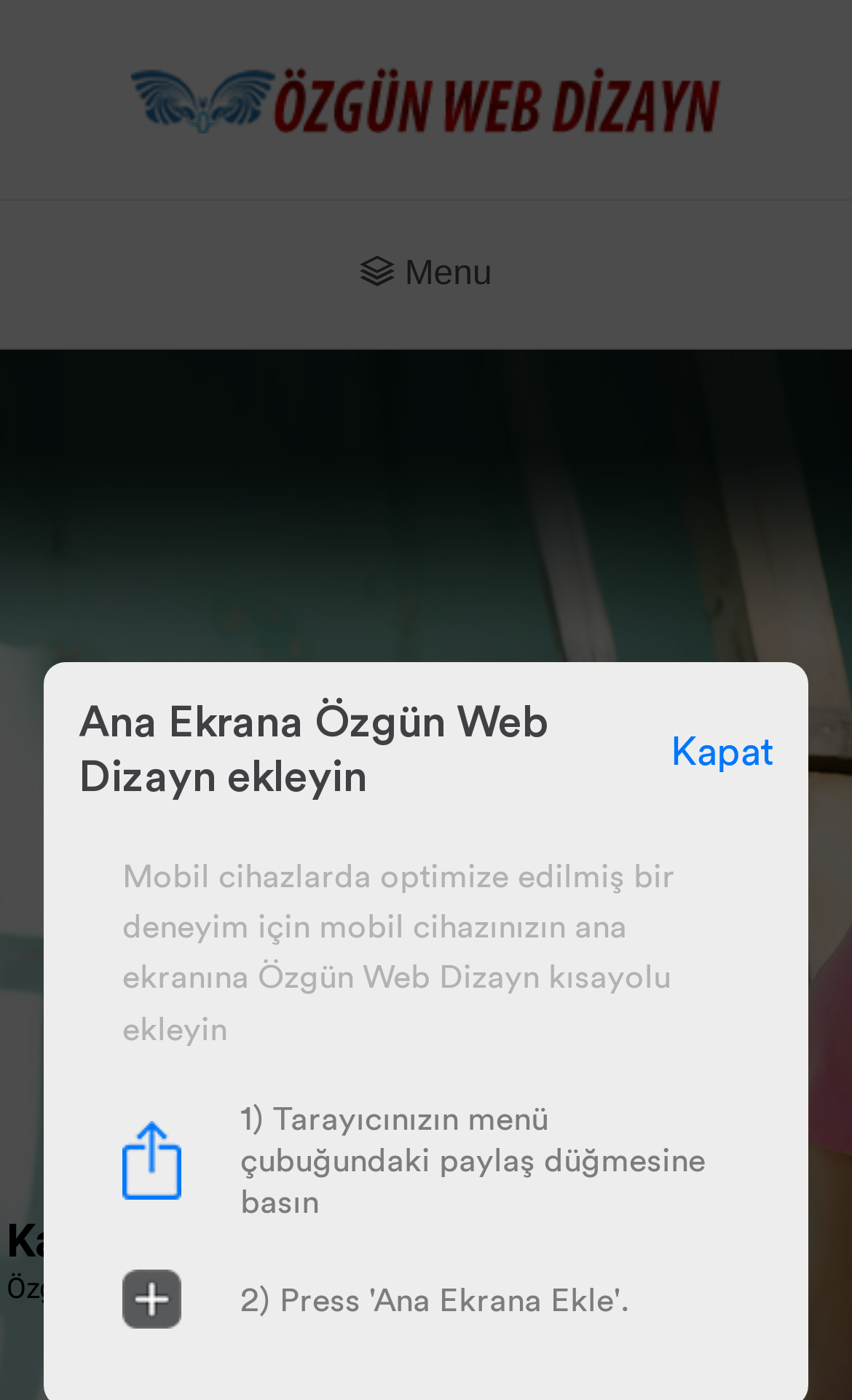What is the main topic of this webpage?
Look at the image and respond with a one-word or short-phrase answer.

Web design